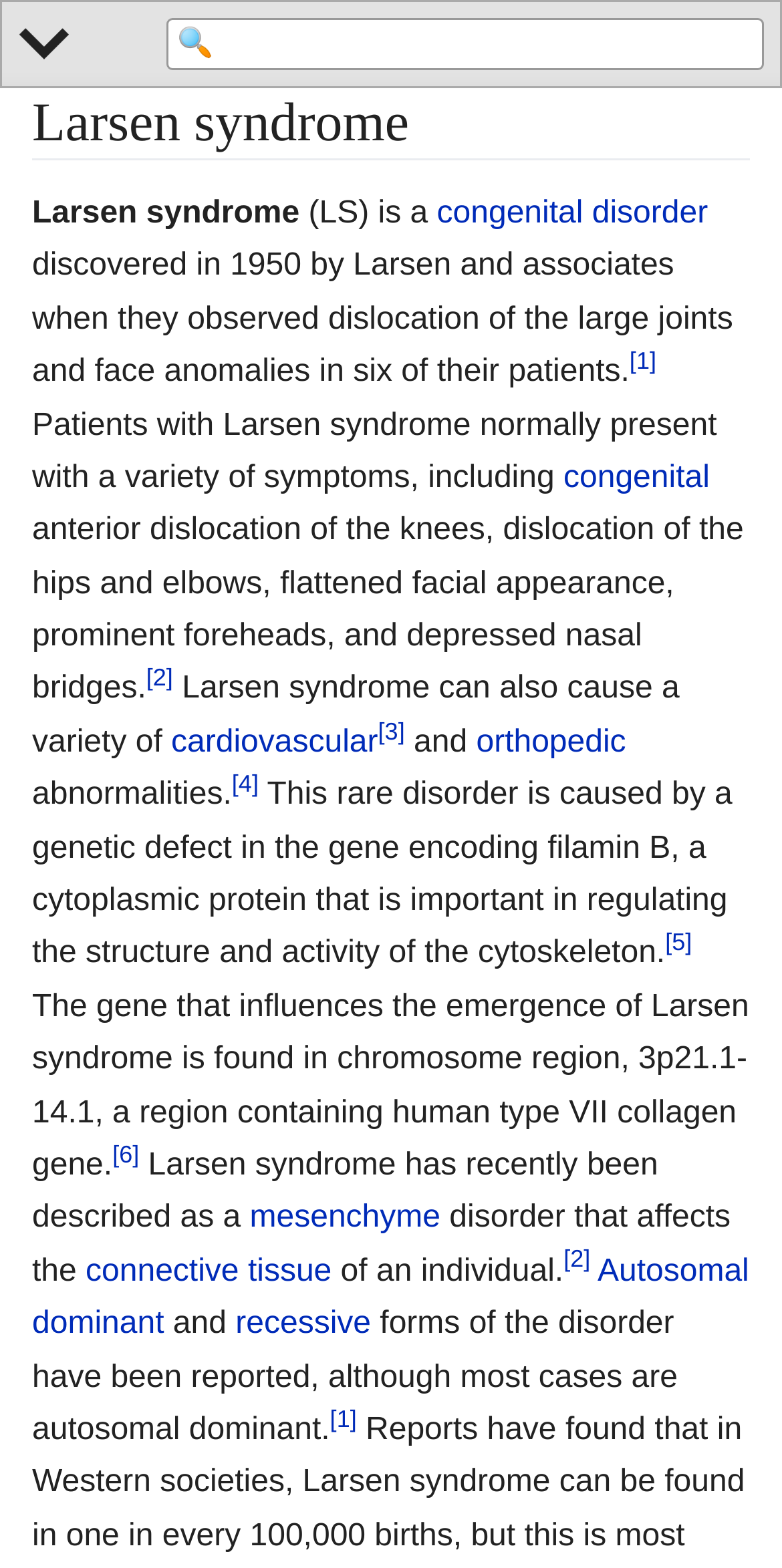Can you determine the bounding box coordinates of the area that needs to be clicked to fulfill the following instruction: "Check out BOLLYWOOD"?

None